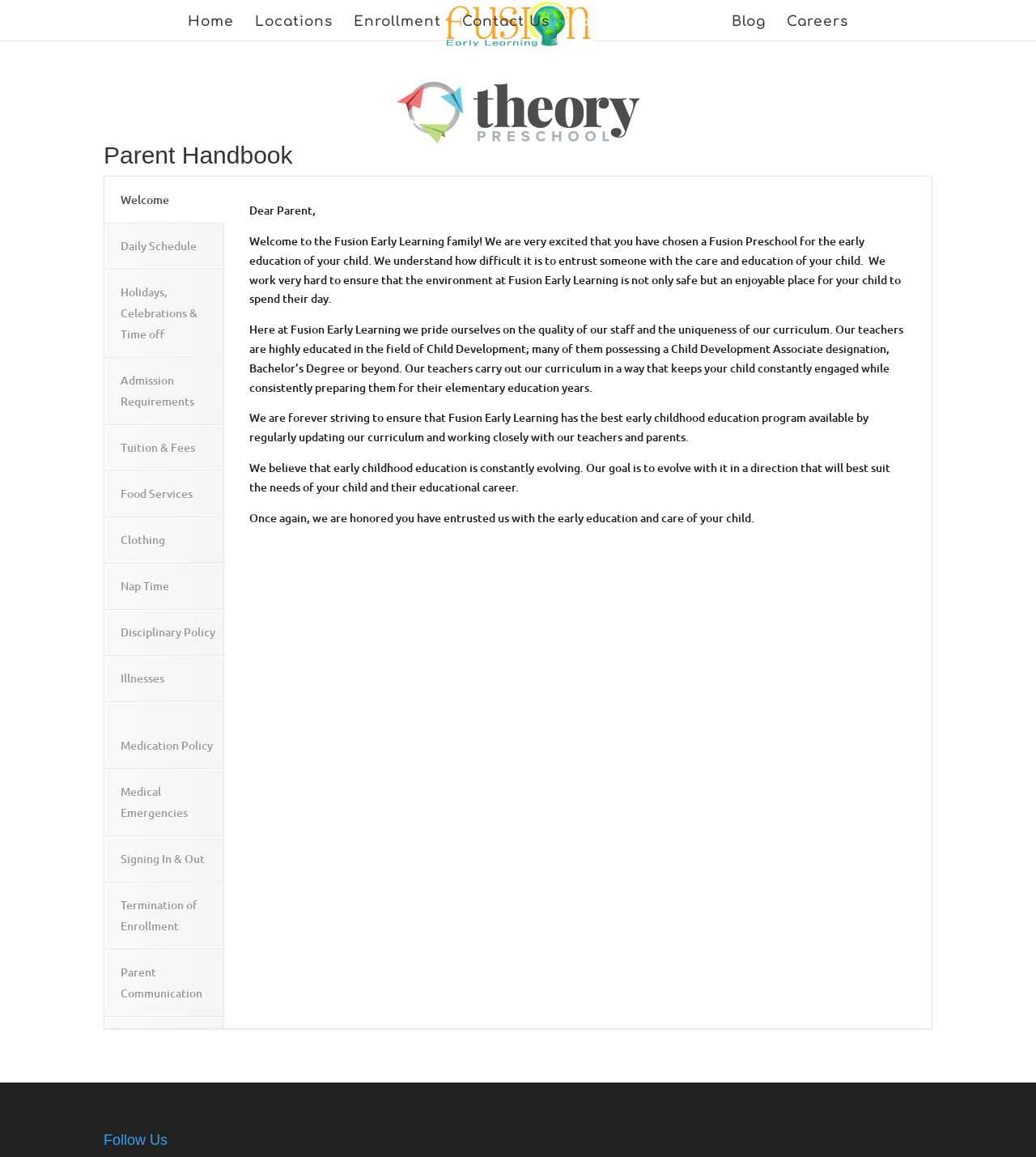Point out the bounding box coordinates of the section to click in order to follow this instruction: "Click on the 'Parent Handbook' link".

[0.551, 0.014, 0.686, 0.035]